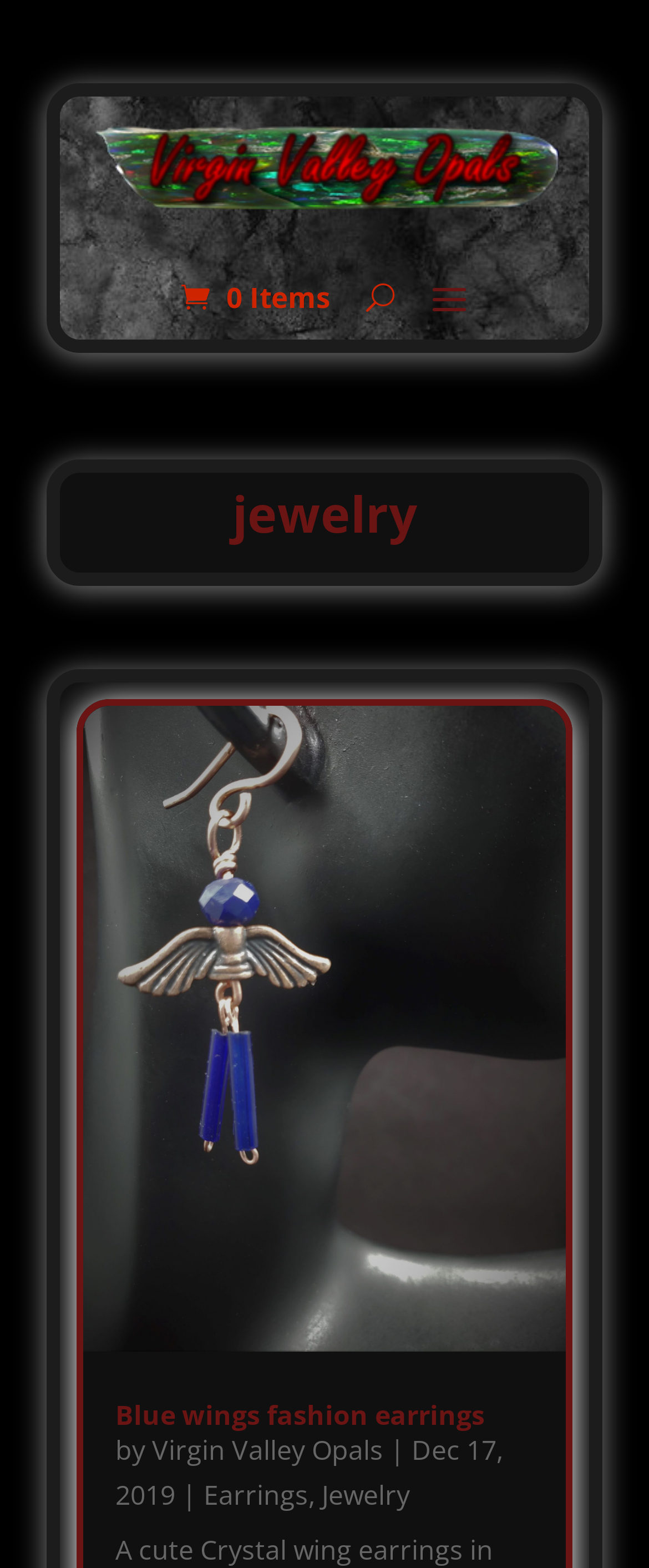Identify the coordinates of the bounding box for the element described below: "Blue wings fashion earrings". Return the coordinates as four float numbers between 0 and 1: [left, top, right, bottom].

[0.178, 0.891, 0.747, 0.914]